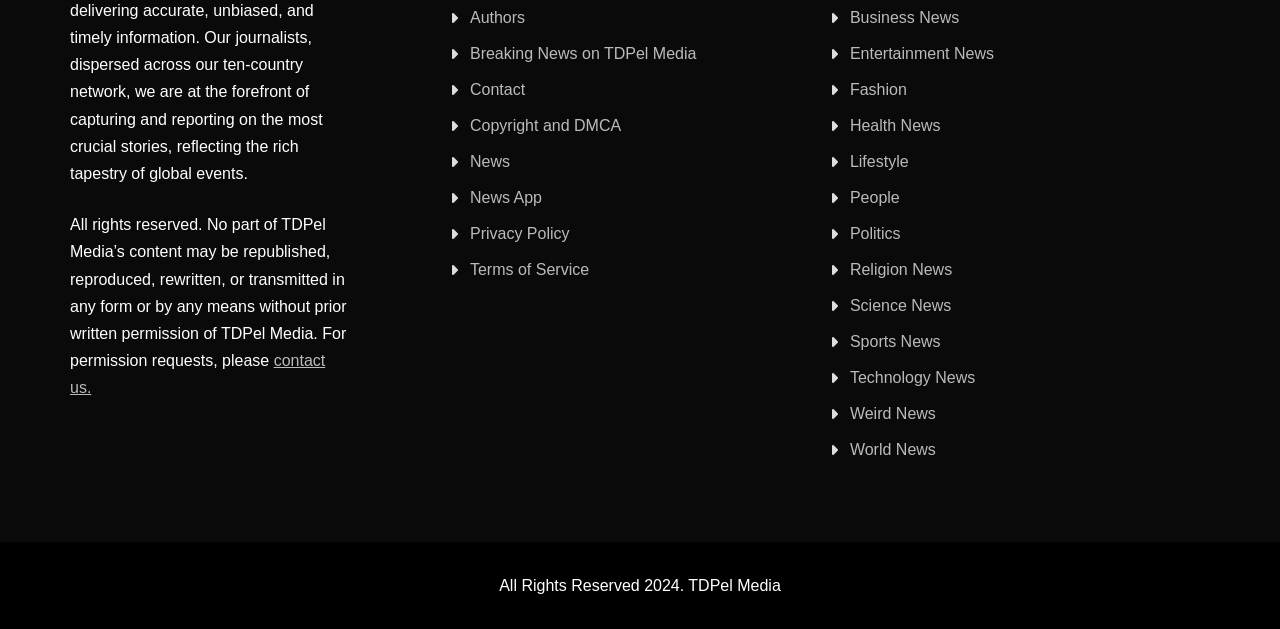Please find the bounding box coordinates (top-left x, top-left y, bottom-right x, bottom-right y) in the screenshot for the UI element described as follows: Contact

[0.367, 0.128, 0.41, 0.155]